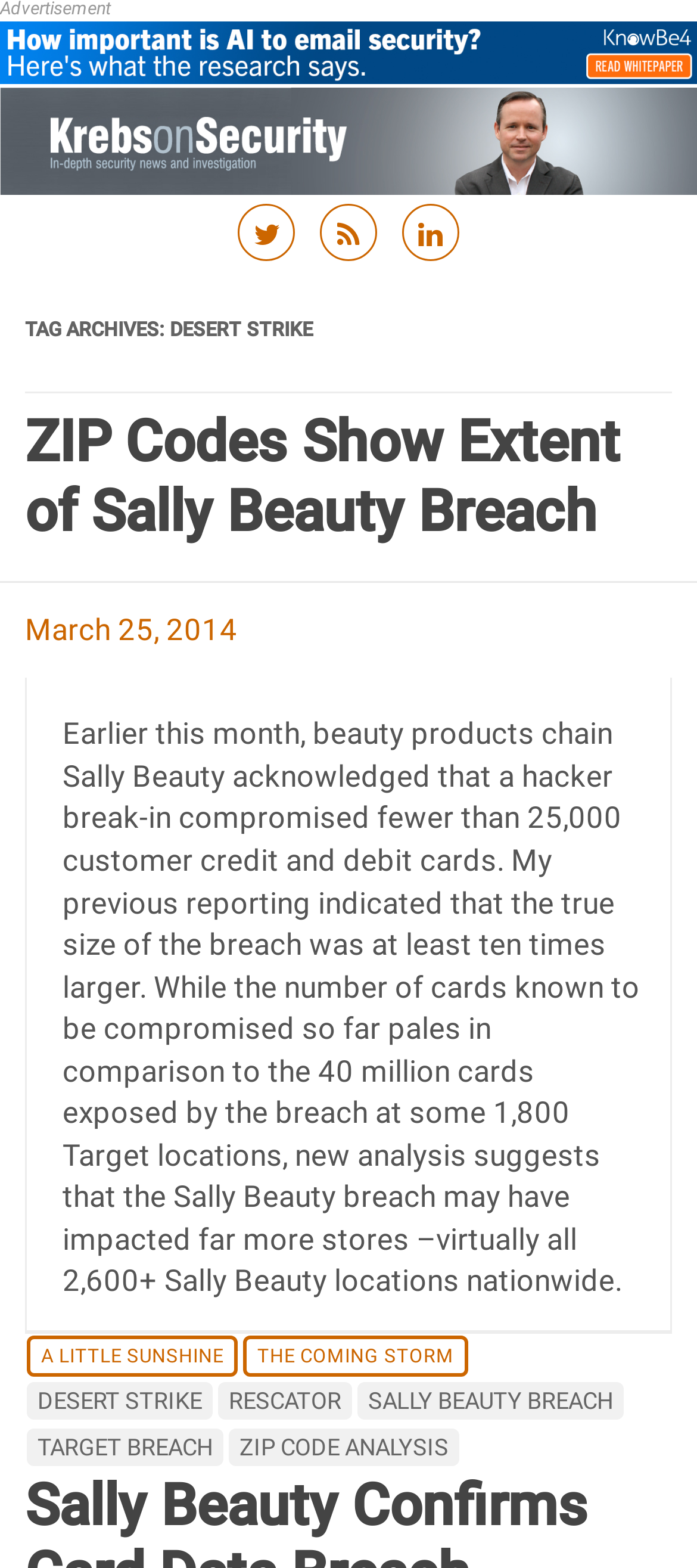Please identify the bounding box coordinates of the element I should click to complete this instruction: 'Go to the page about Desert Strike'. The coordinates should be given as four float numbers between 0 and 1, like this: [left, top, right, bottom].

[0.038, 0.881, 0.305, 0.905]